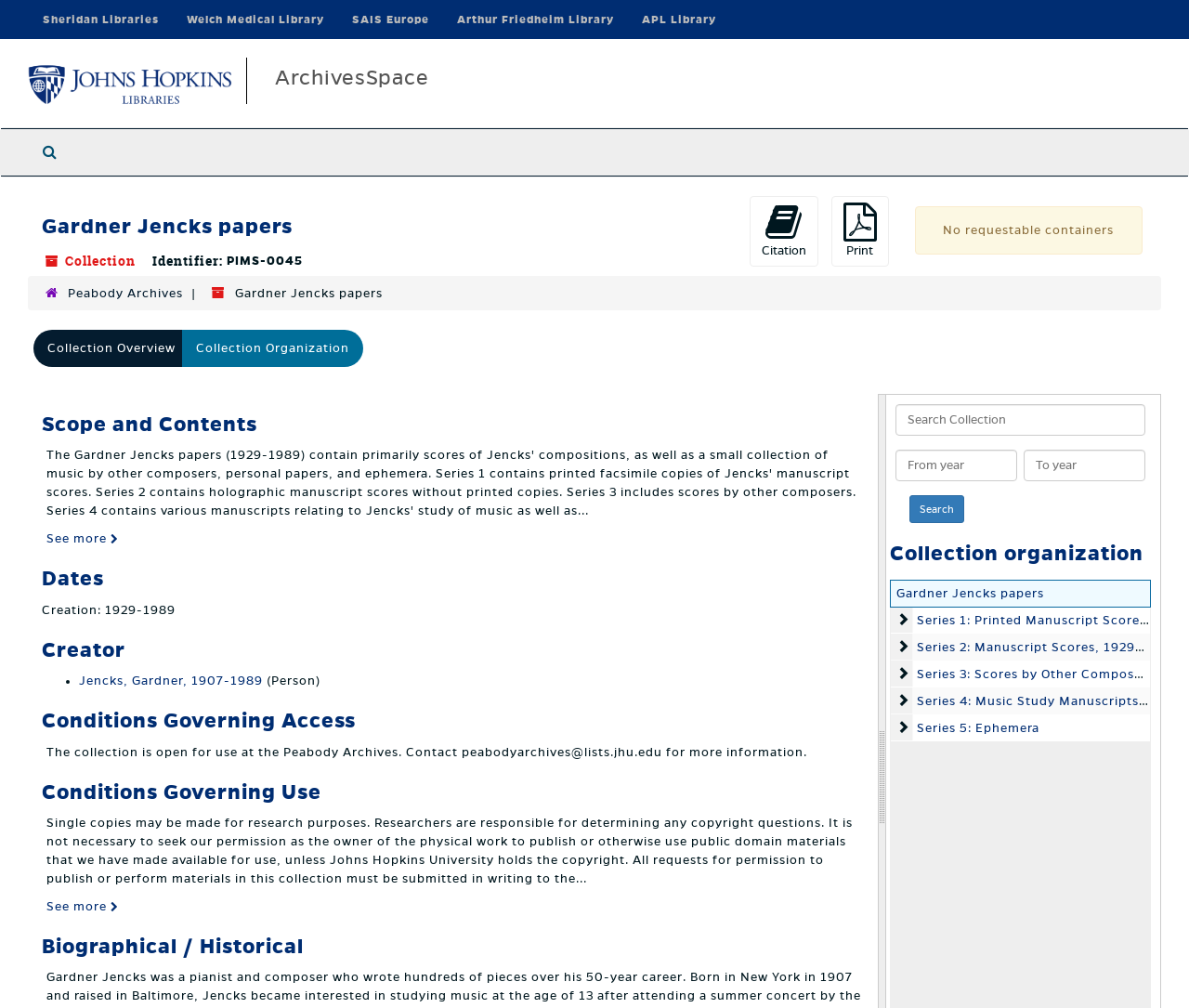Can you specify the bounding box coordinates of the area that needs to be clicked to fulfill the following instruction: "Search collection"?

[0.765, 0.491, 0.811, 0.519]